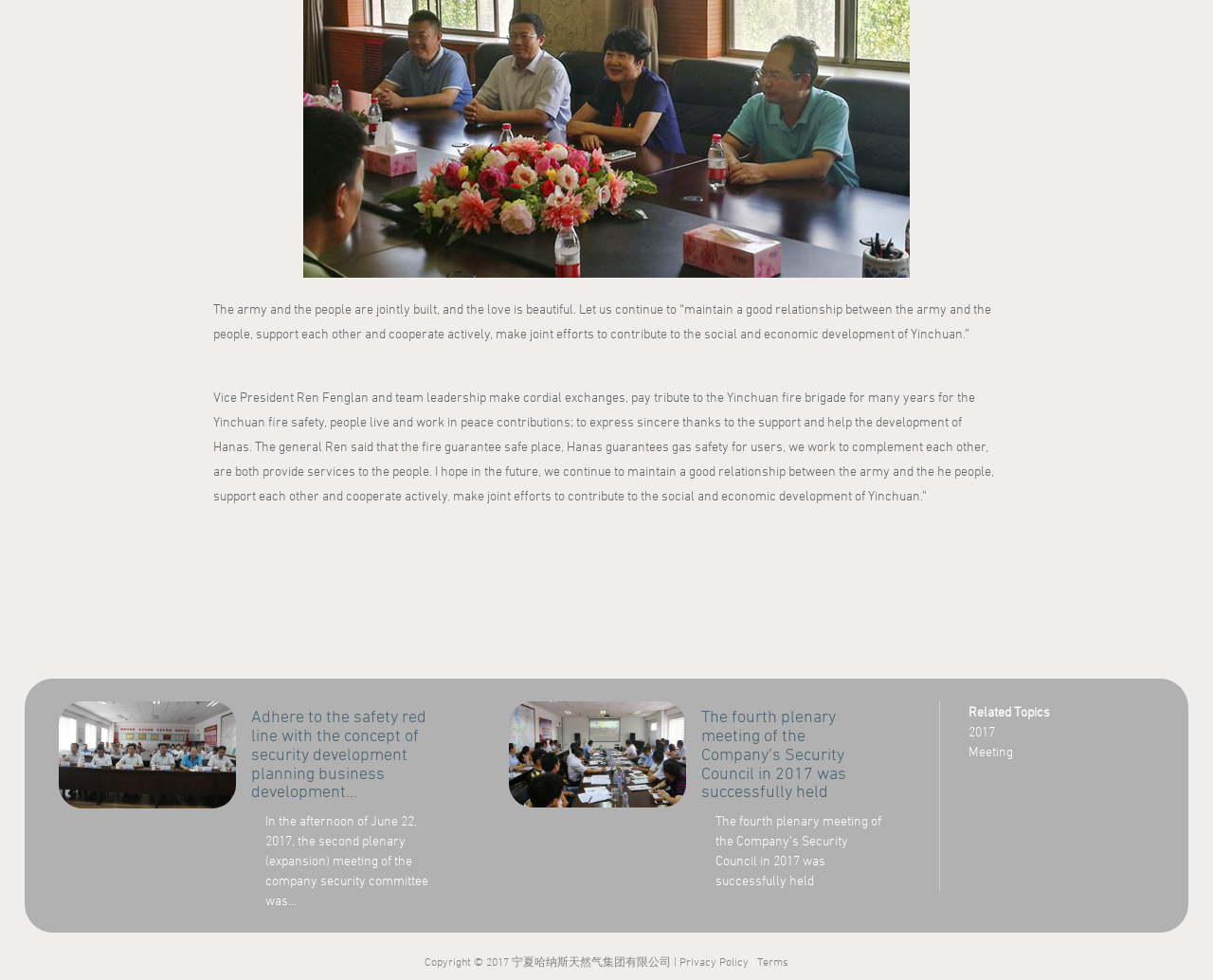Extract the bounding box coordinates for the HTML element that matches this description: "Copyright © 2017 宁夏哈纳斯天然气集团有限公司 |". The coordinates should be four float numbers between 0 and 1, i.e., [left, top, right, bottom].

[0.35, 0.974, 0.56, 0.988]